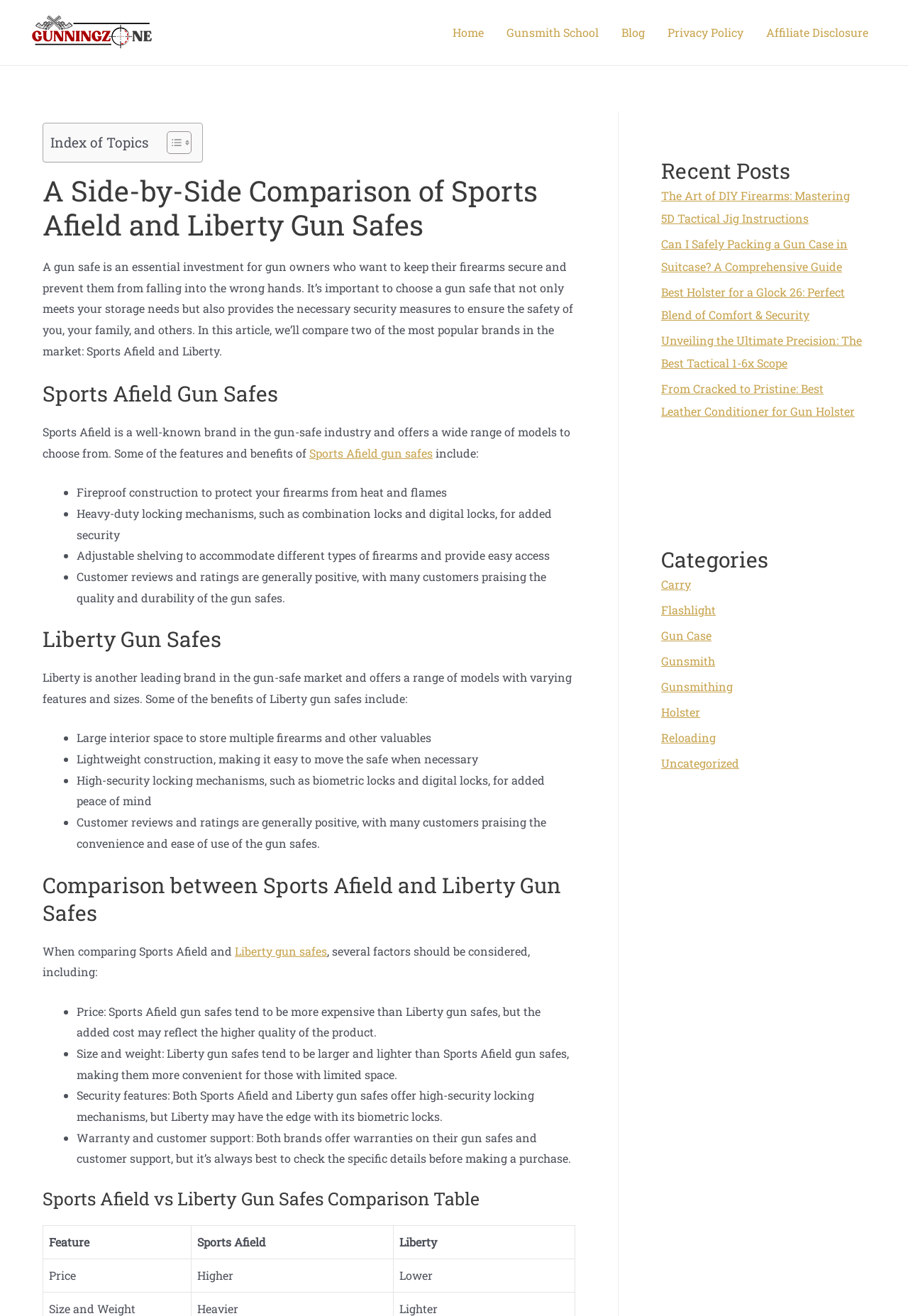Can you determine the bounding box coordinates of the area that needs to be clicked to fulfill the following instruction: "View the 'Gunsmith School' page"?

[0.545, 0.006, 0.672, 0.044]